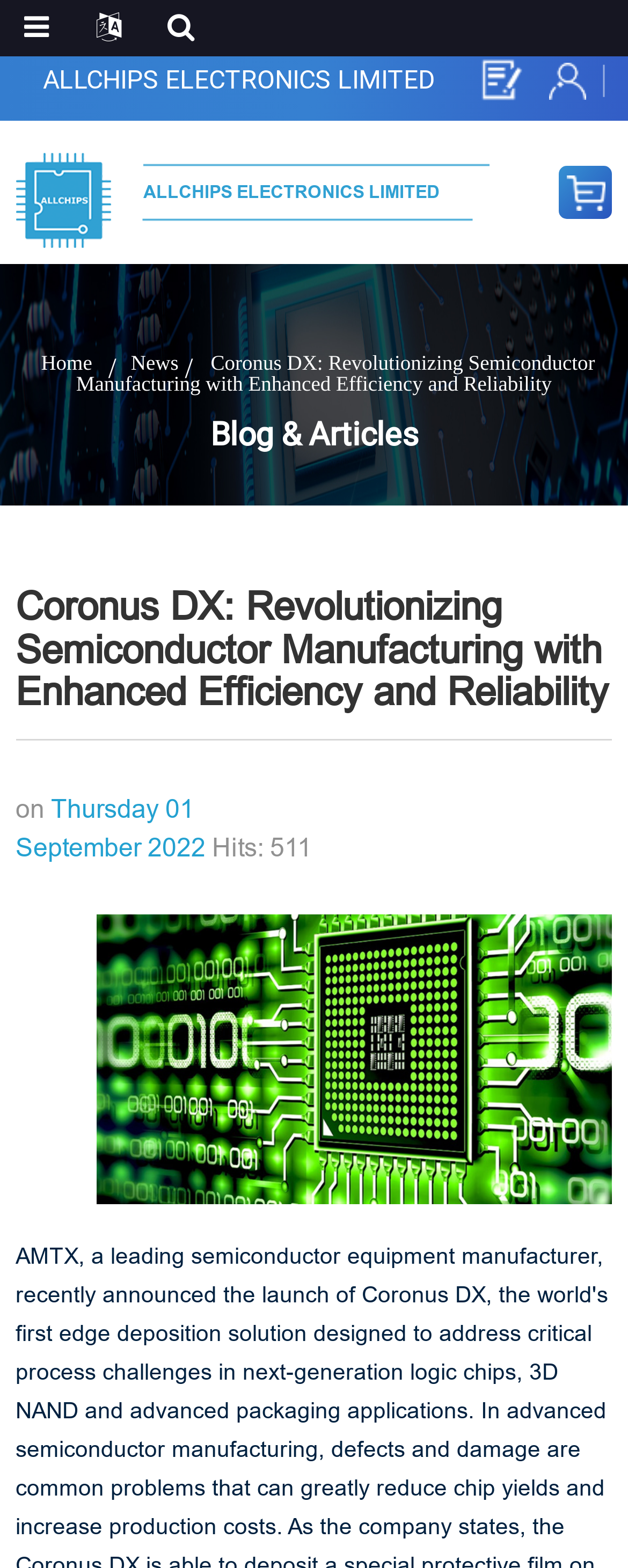What is the company name at the top left?
Use the information from the screenshot to give a comprehensive response to the question.

I looked at the top left corner of the webpage and found the company name 'ALLCHIPS ELECTRONICS LIMITED' in a static text element.